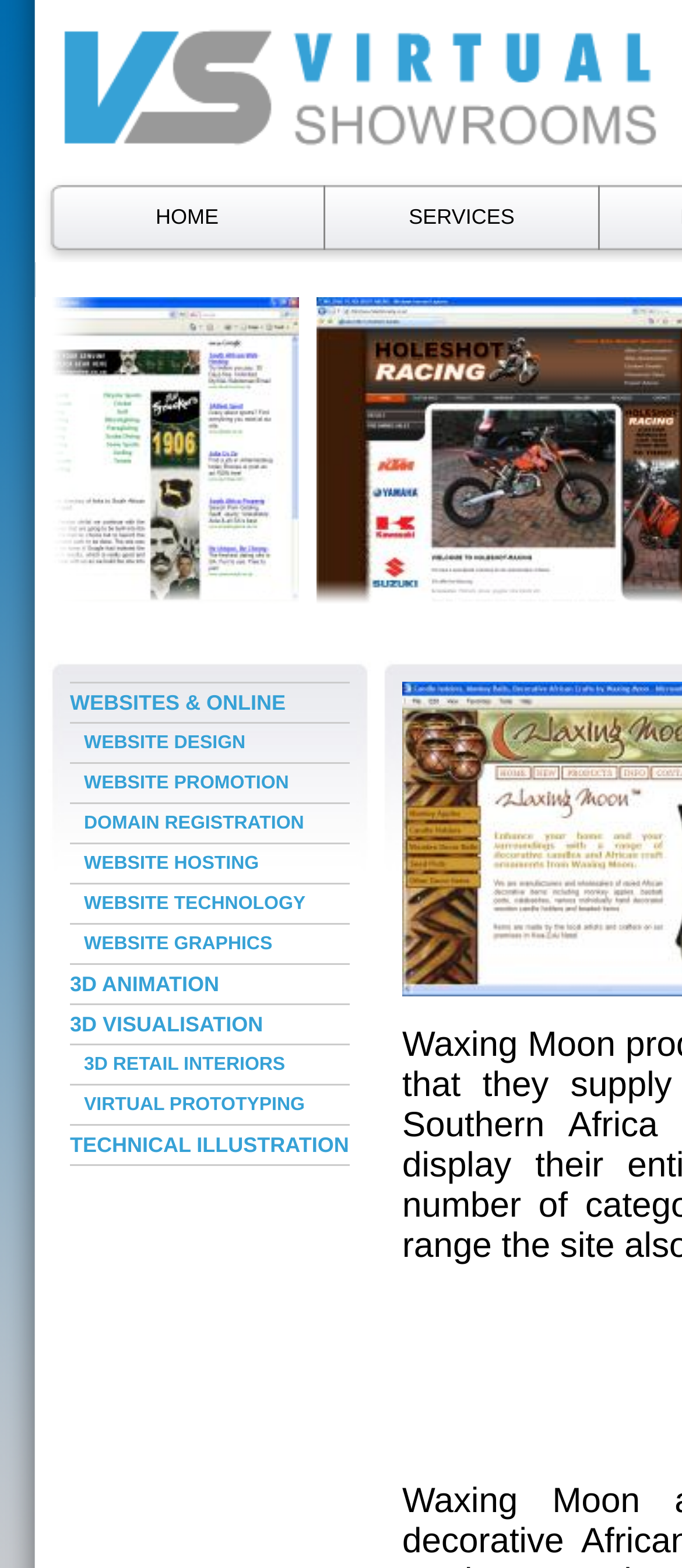How many images are present on the top section of the webpage?
Based on the image, answer the question in a detailed manner.

By analyzing the bounding box coordinates, it can be seen that there are two images with coordinates [0.051, 0.19, 0.154, 0.524] and [0.236, 0.19, 0.851, 0.404], which are located at the top section of the webpage.